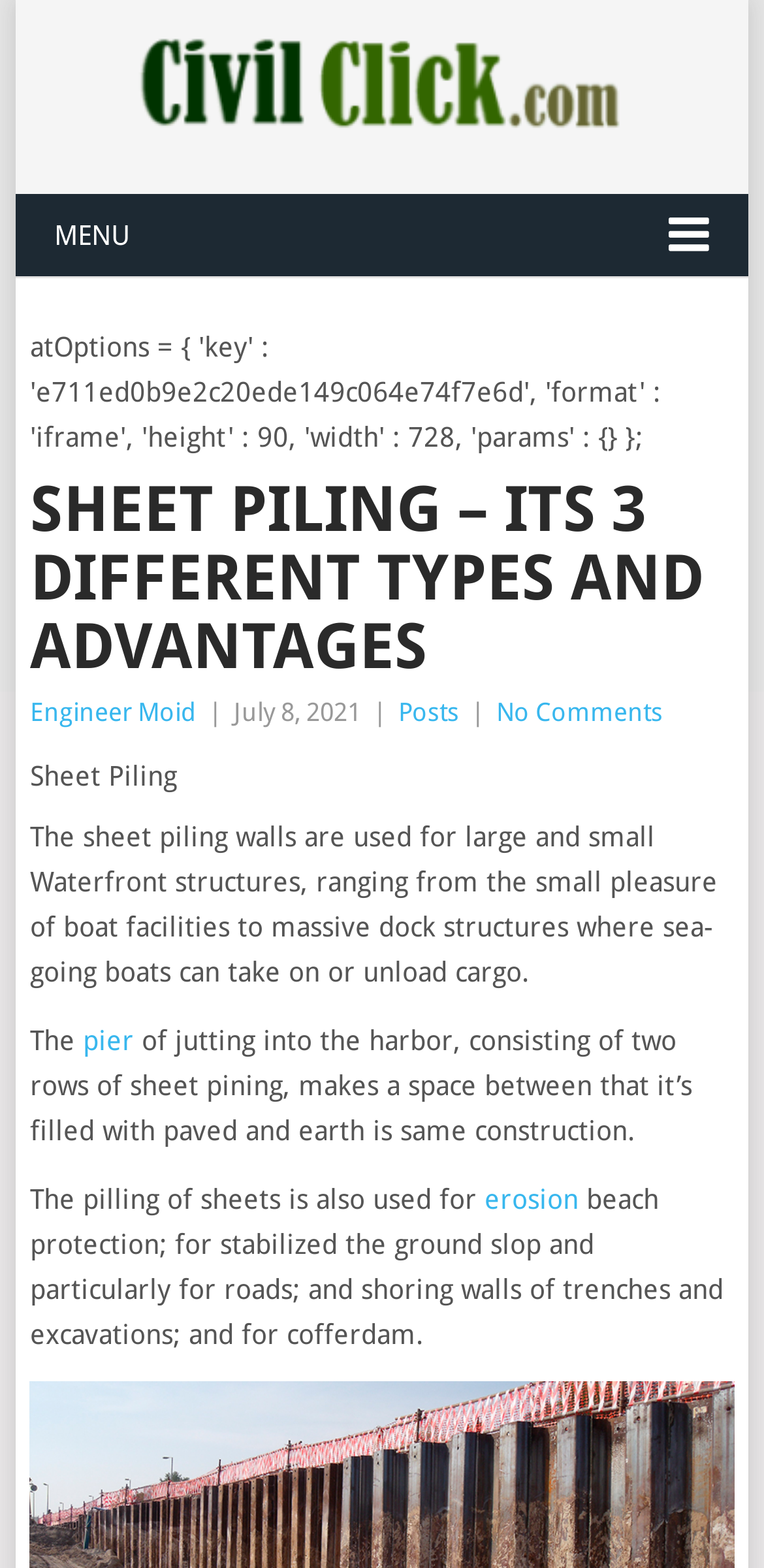What is mentioned as a type of waterfront structure?
Relying on the image, give a concise answer in one word or a brief phrase.

Pier